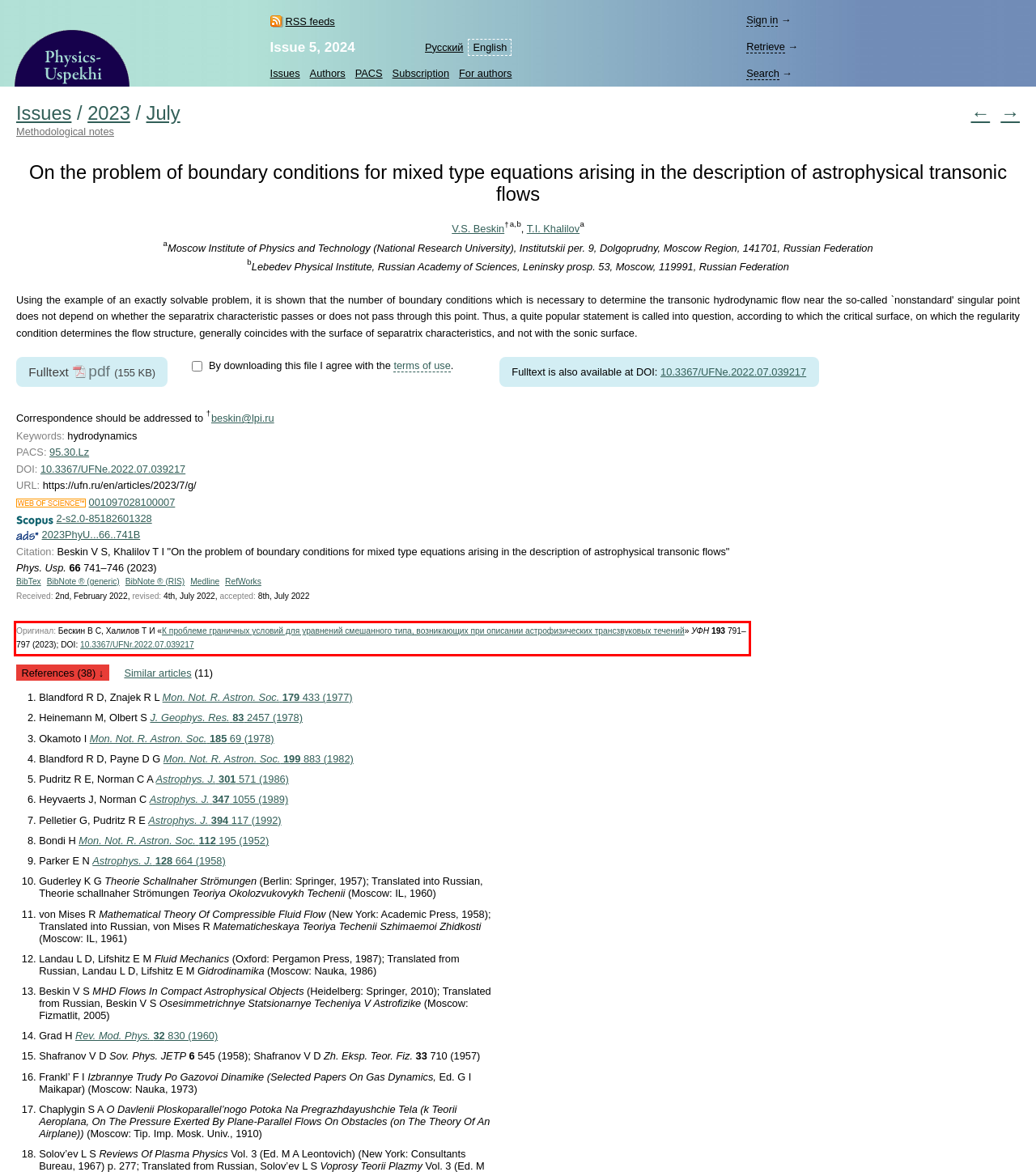Given a screenshot of a webpage containing a red bounding box, perform OCR on the text within this red bounding box and provide the text content.

Оригинал: Бескин В С, Халилов Т И «К проблеме граничных условий для уравнений смешанного типа, возникающих при описании астрофизических трансзвуковых течений» УФН 193 791–797 (2023); DOI: 10.3367/UFNr.2022.07.039217